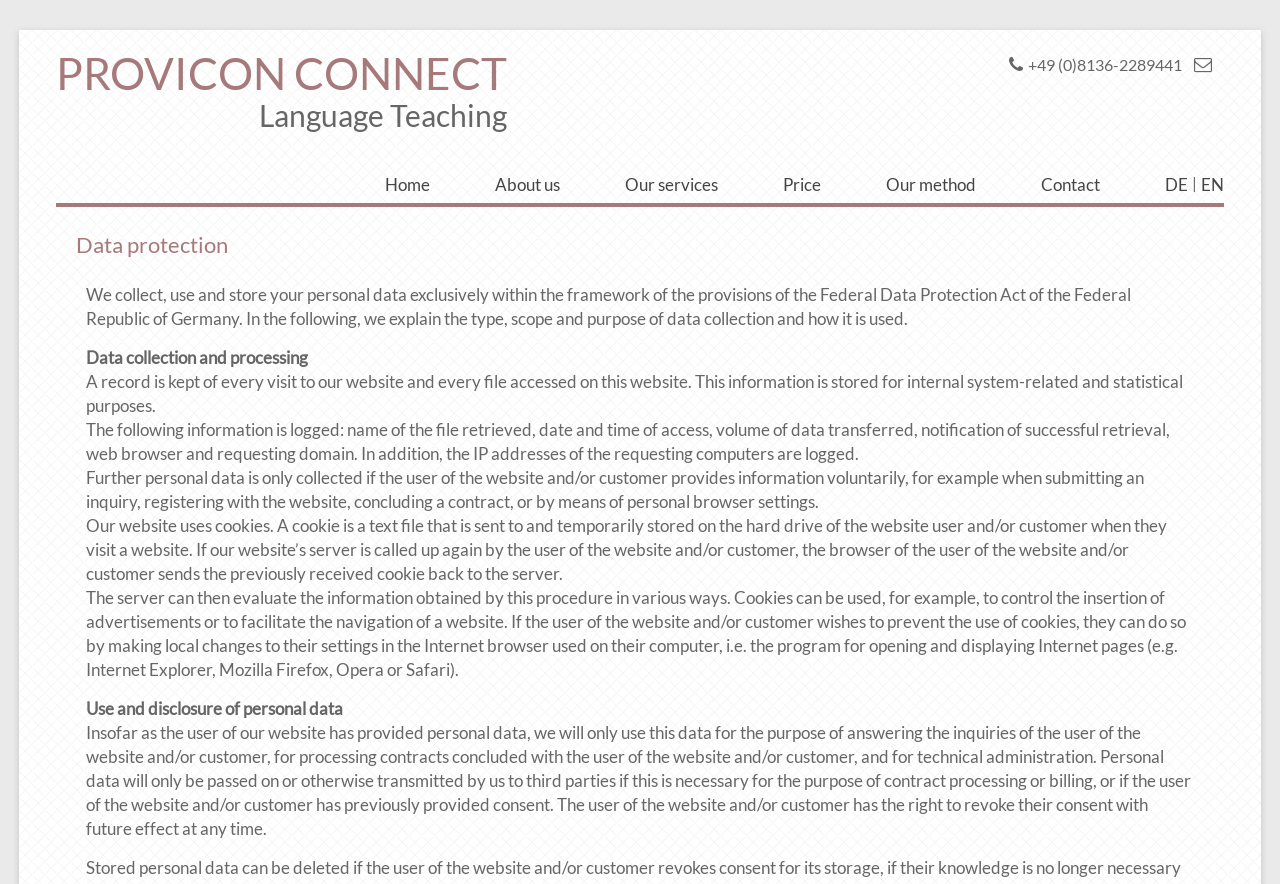Answer the question below with a single word or a brief phrase: 
What is the phone number of Provicon Connect?

+49 (0)8136-2289441